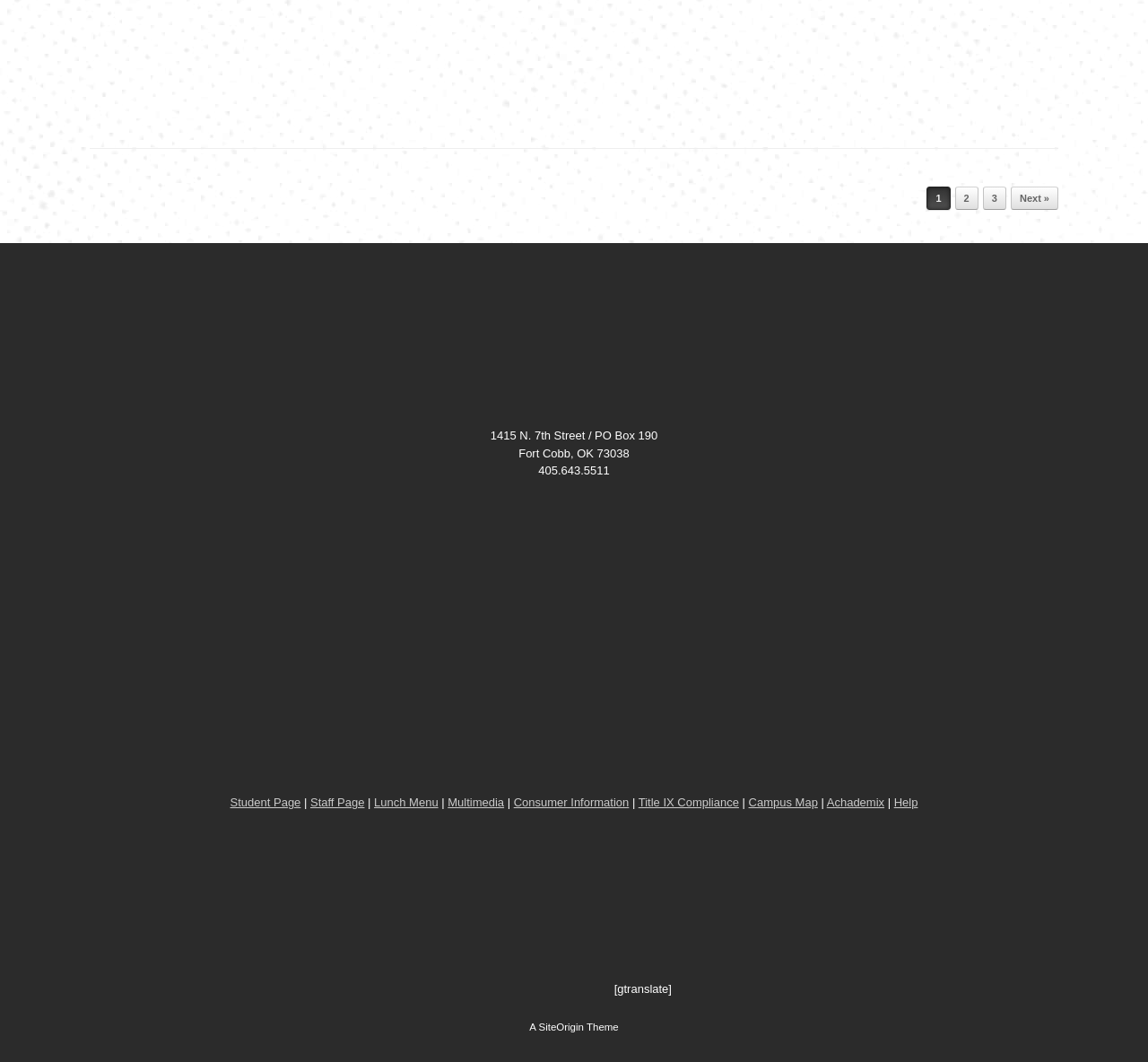What is the phone number of the institution?
Using the information from the image, give a concise answer in one word or a short phrase.

405.643.5511